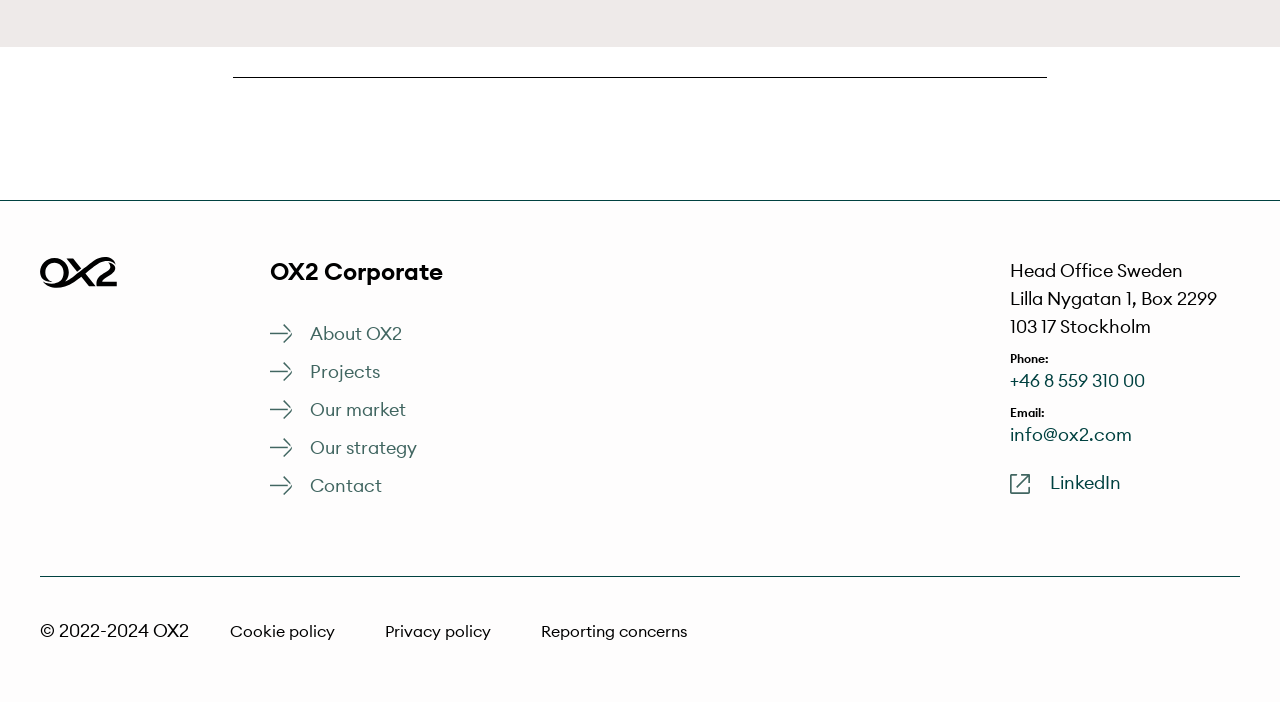Please answer the following question as detailed as possible based on the image: 
What is the company name?

The company name can be found in the top-left corner of the webpage, where it says 'OX2 Corporate'.